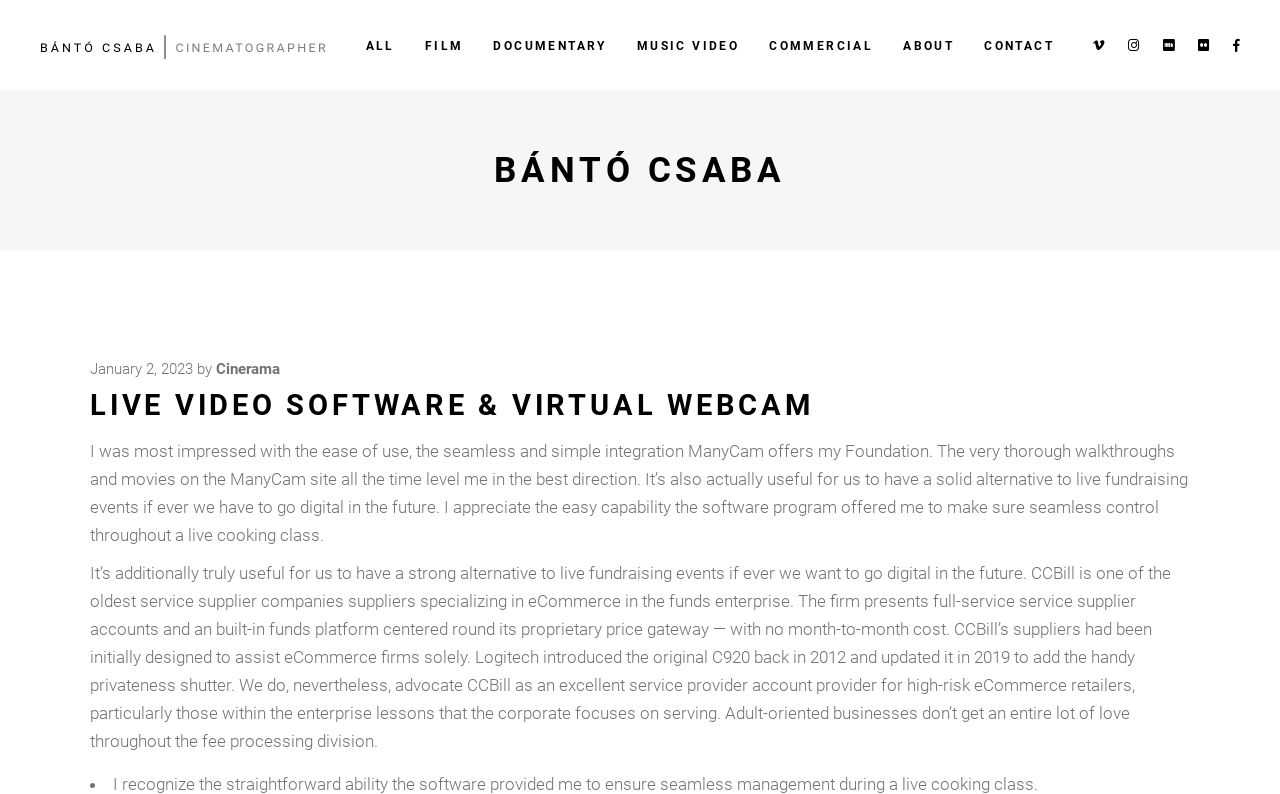Examine the image carefully and respond to the question with a detailed answer: 
What is the type of content on this webpage?

The webpage contains a block of text that appears to be a testimonial or review of a product or service, mentioning its ease of use and benefits, which suggests that the type of content on this webpage is a testimonial or review.